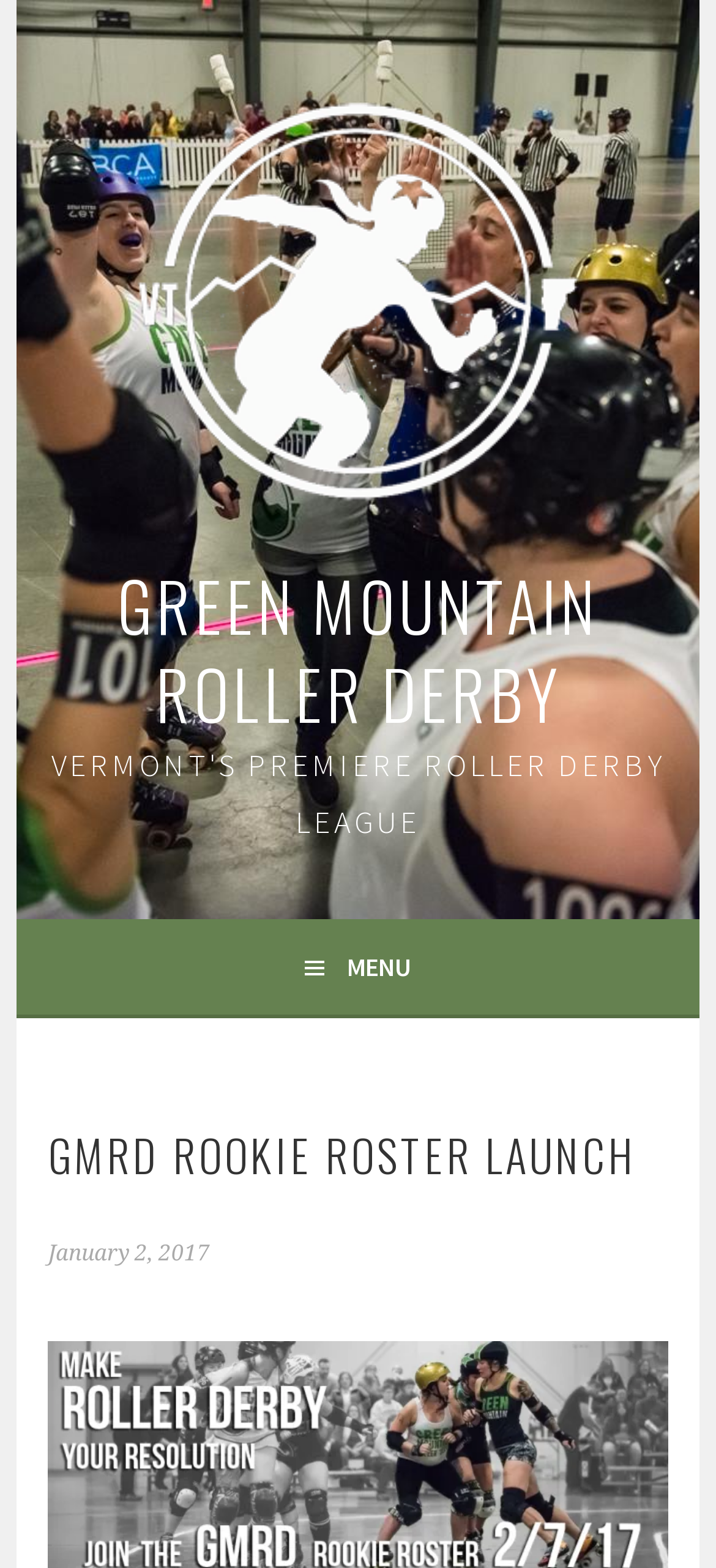What is the name of the roller derby league?
Give a one-word or short-phrase answer derived from the screenshot.

Green Mountain Roller Derby